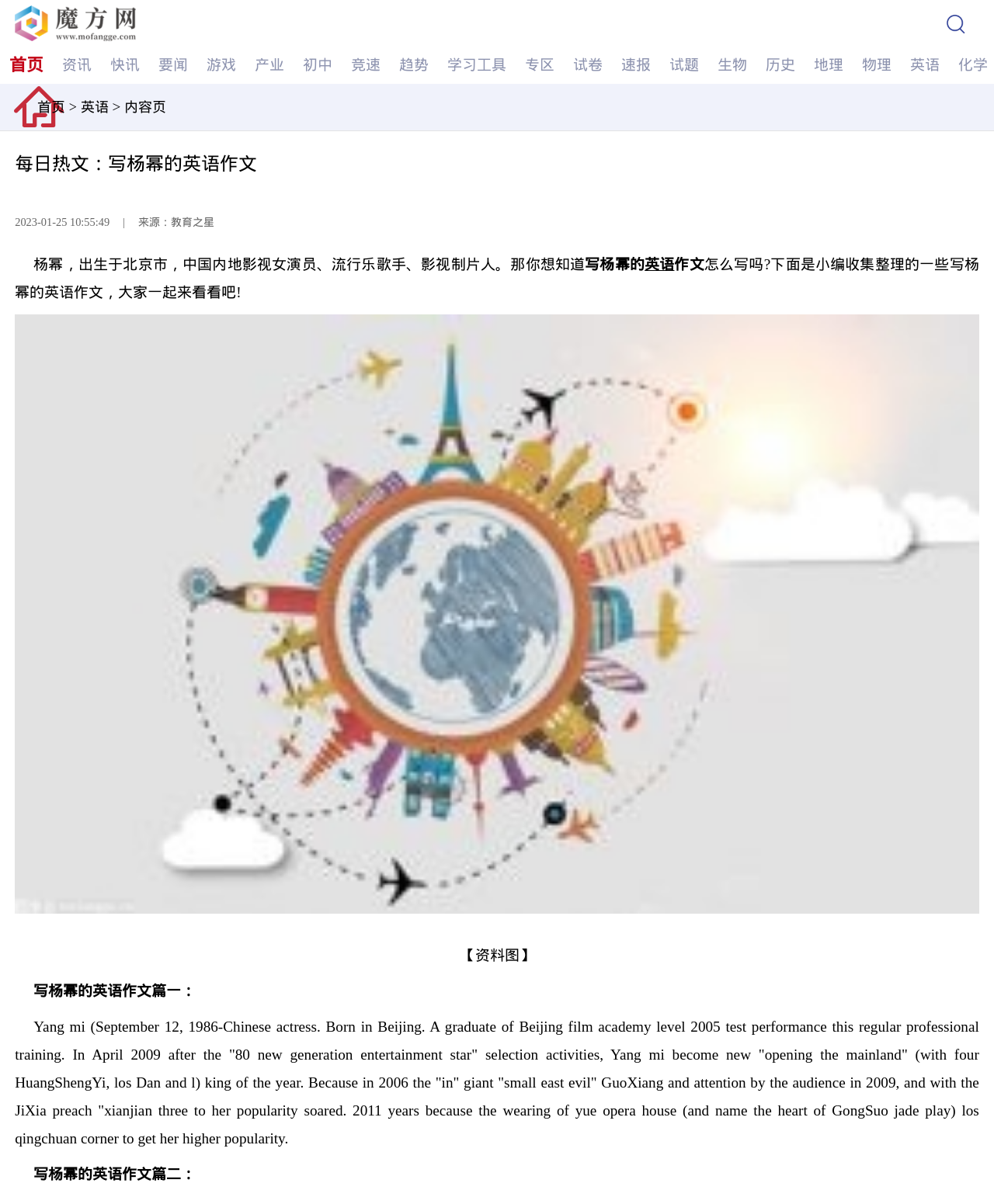Locate the bounding box coordinates of the element to click to perform the following action: 'click the '写杨幂的英语作文' link'. The coordinates should be given as four float values between 0 and 1, in the form of [left, top, right, bottom].

[0.015, 0.005, 0.137, 0.034]